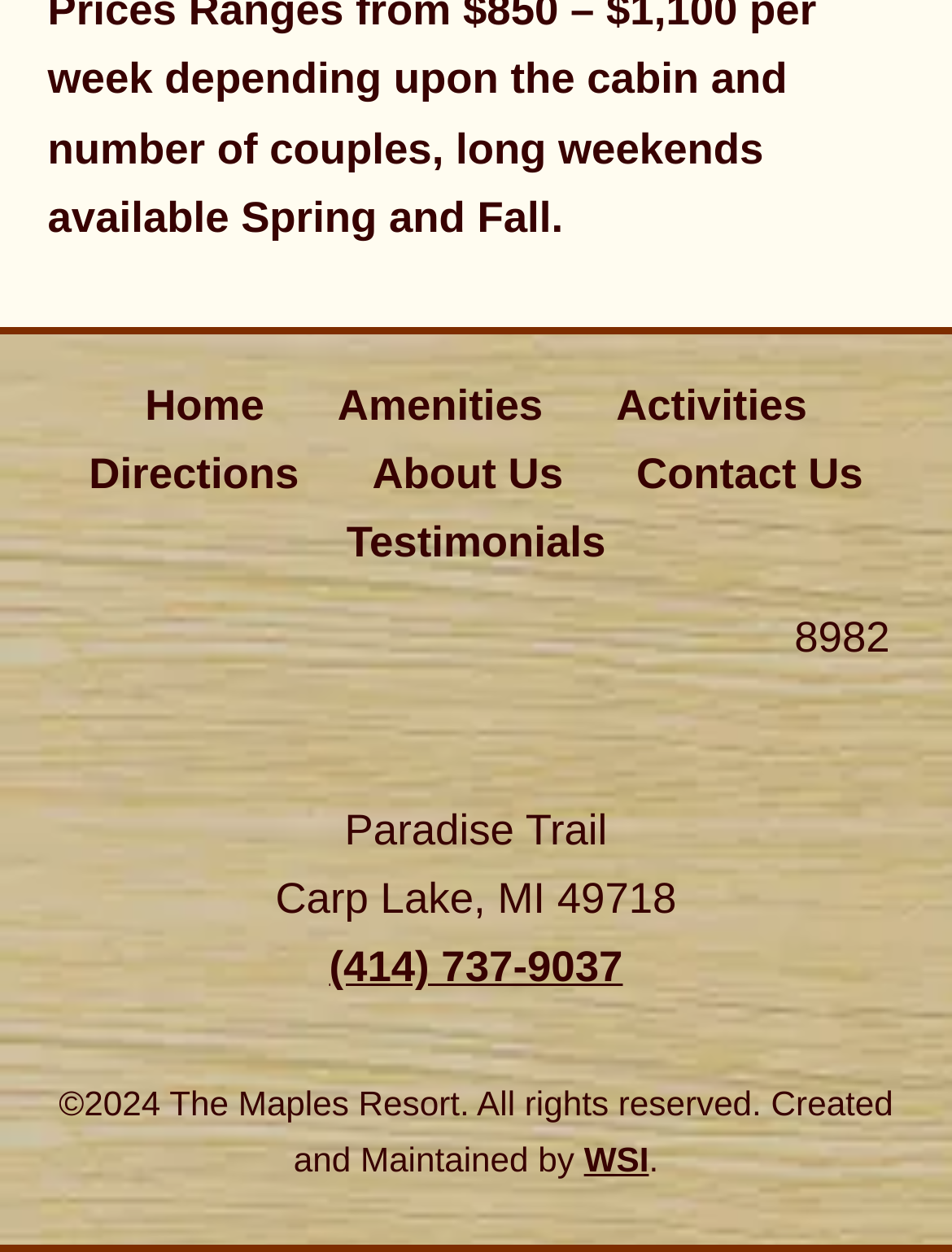Using the description "(414) 737-9037", predict the bounding box of the relevant HTML element.

[0.346, 0.753, 0.654, 0.792]